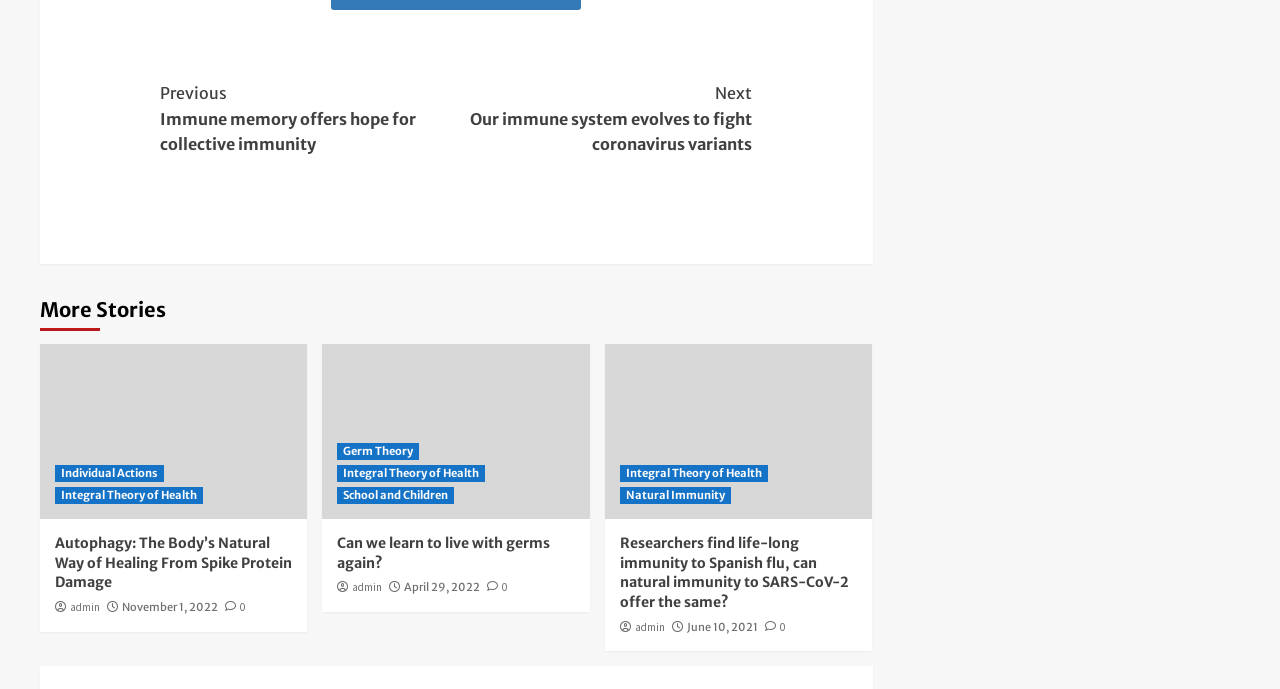Answer succinctly with a single word or phrase:
How many figures are there on the webpage?

3